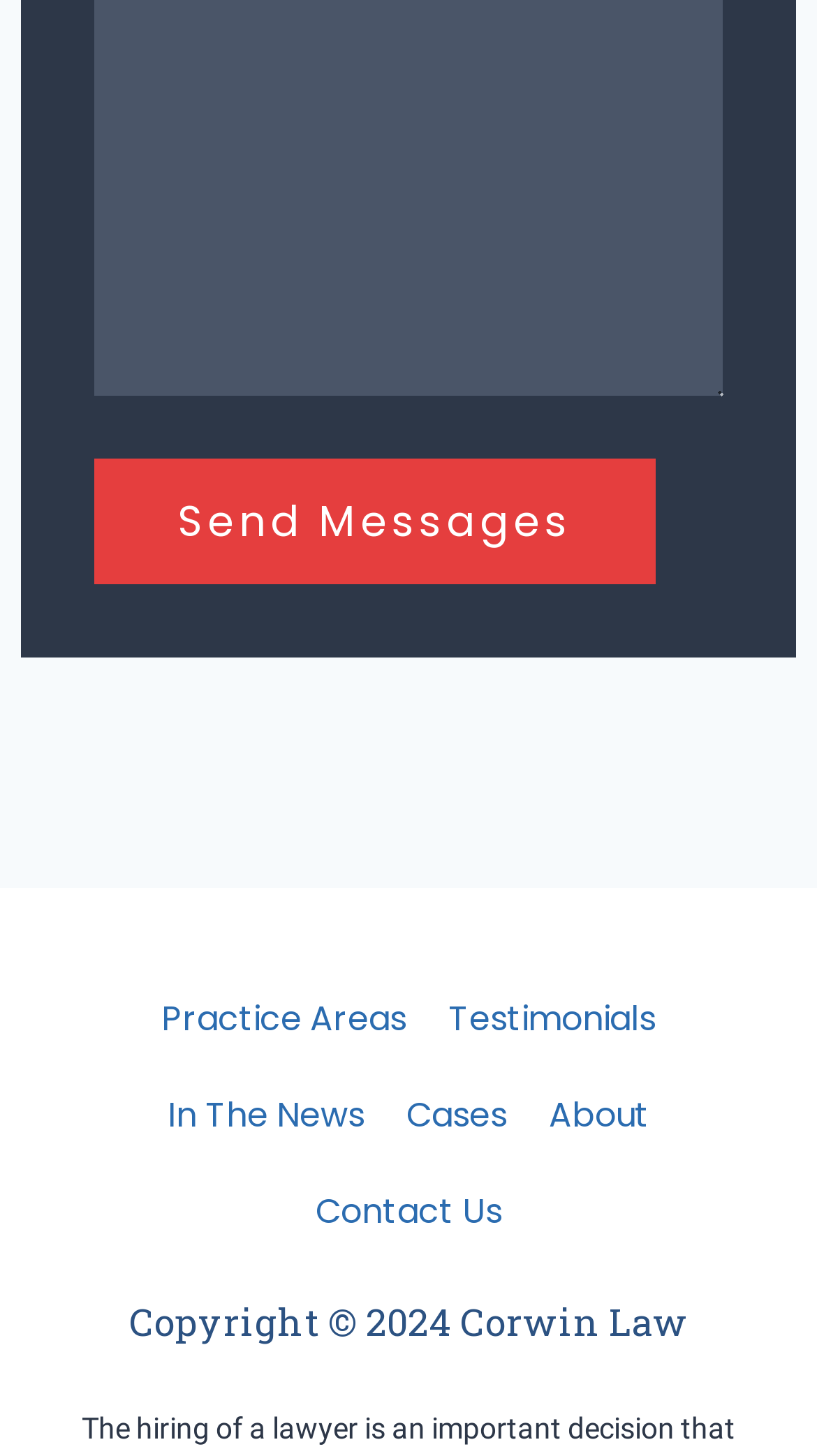Please provide a comprehensive response to the question below by analyzing the image: 
What is the name of the law firm?

The name of the law firm can be found in the copyright information at the bottom of the webpage, which states 'Copyright © 2024 Corwin Law'.